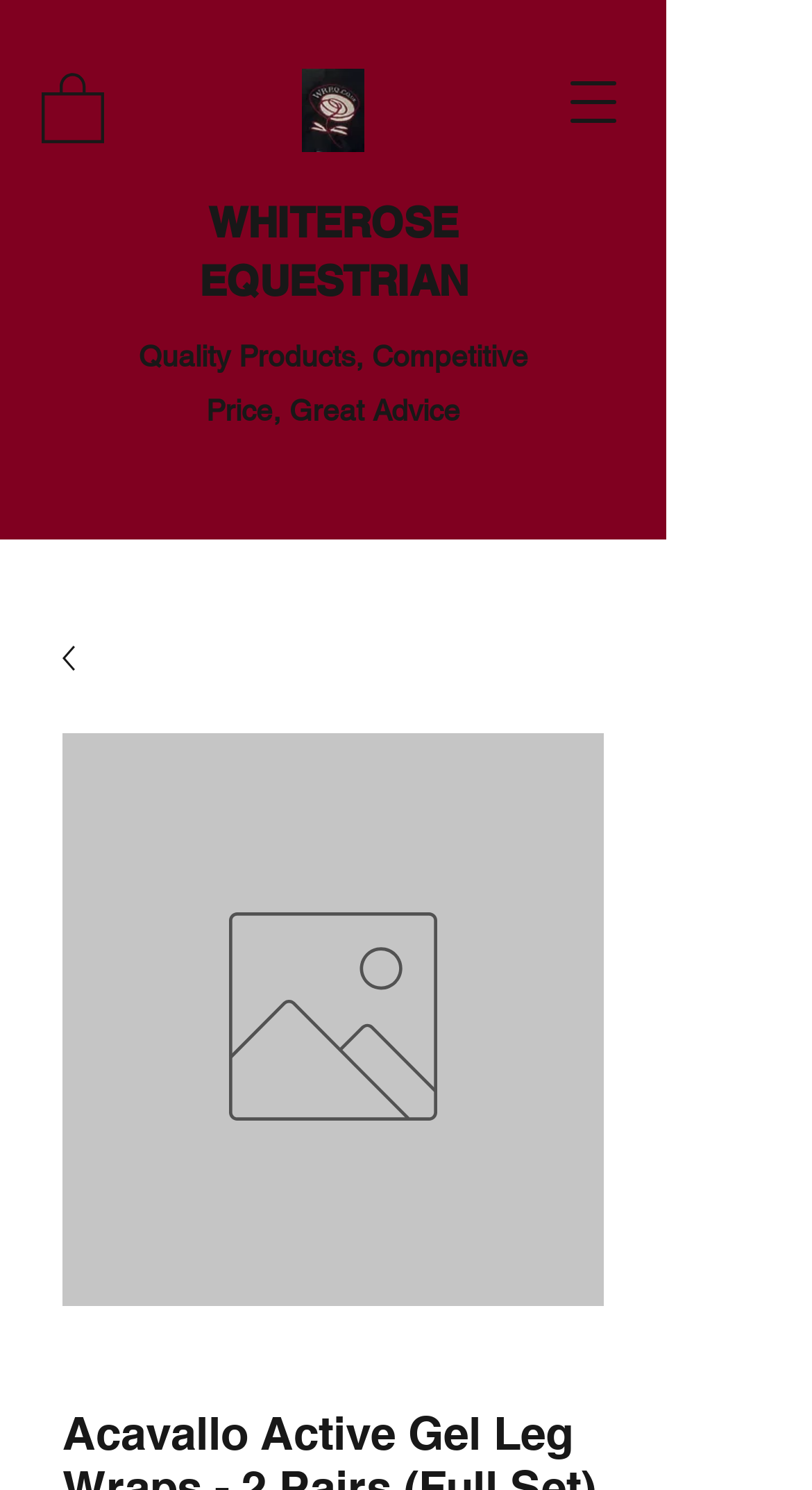Respond with a single word or phrase to the following question: What type of products does WhiteRose Equestrian offer?

Equestrian products